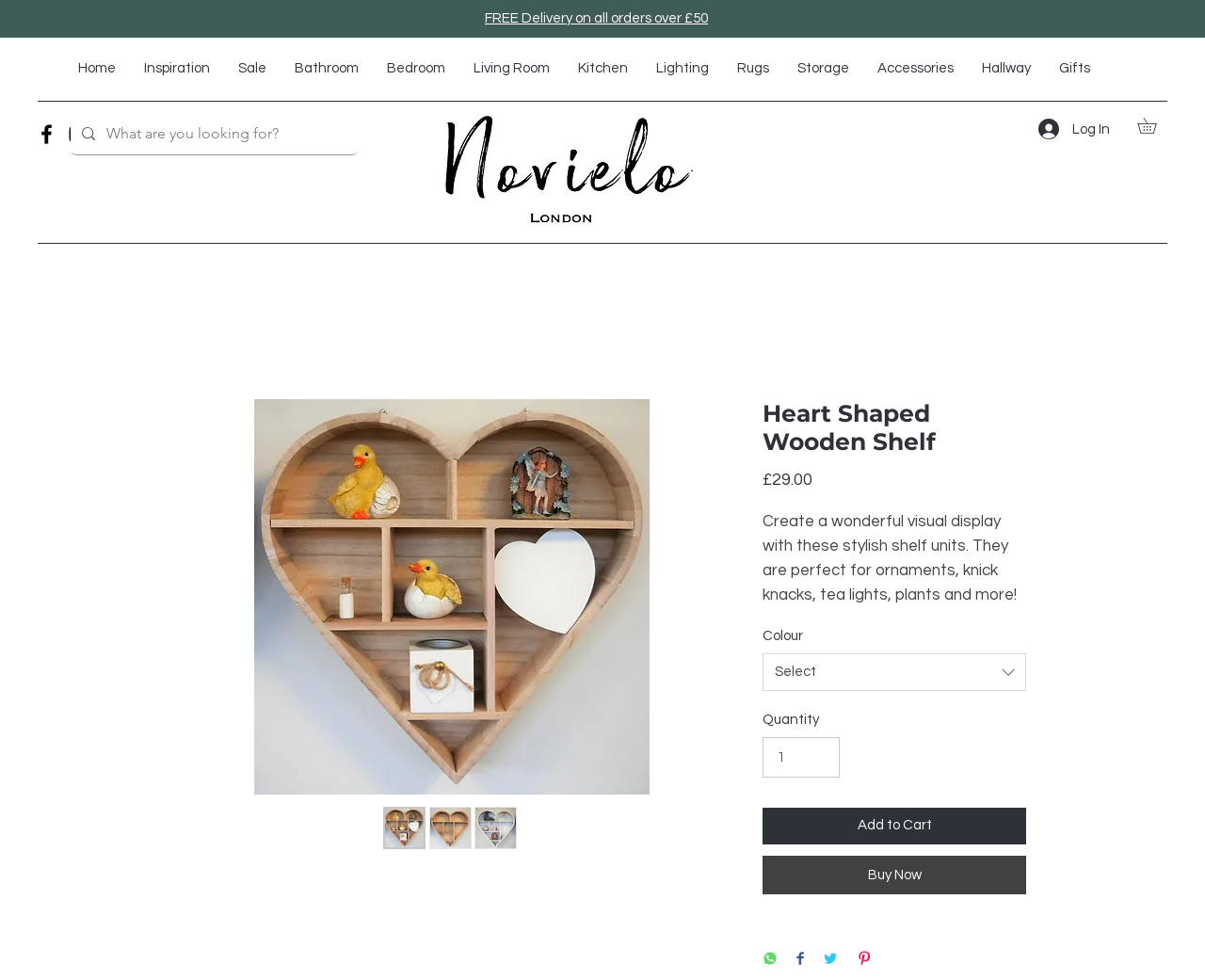Identify the bounding box coordinates of the element that should be clicked to fulfill this task: "Log in to your account". The coordinates should be provided as four float numbers between 0 and 1, i.e., [left, top, right, bottom].

[0.851, 0.115, 0.932, 0.148]